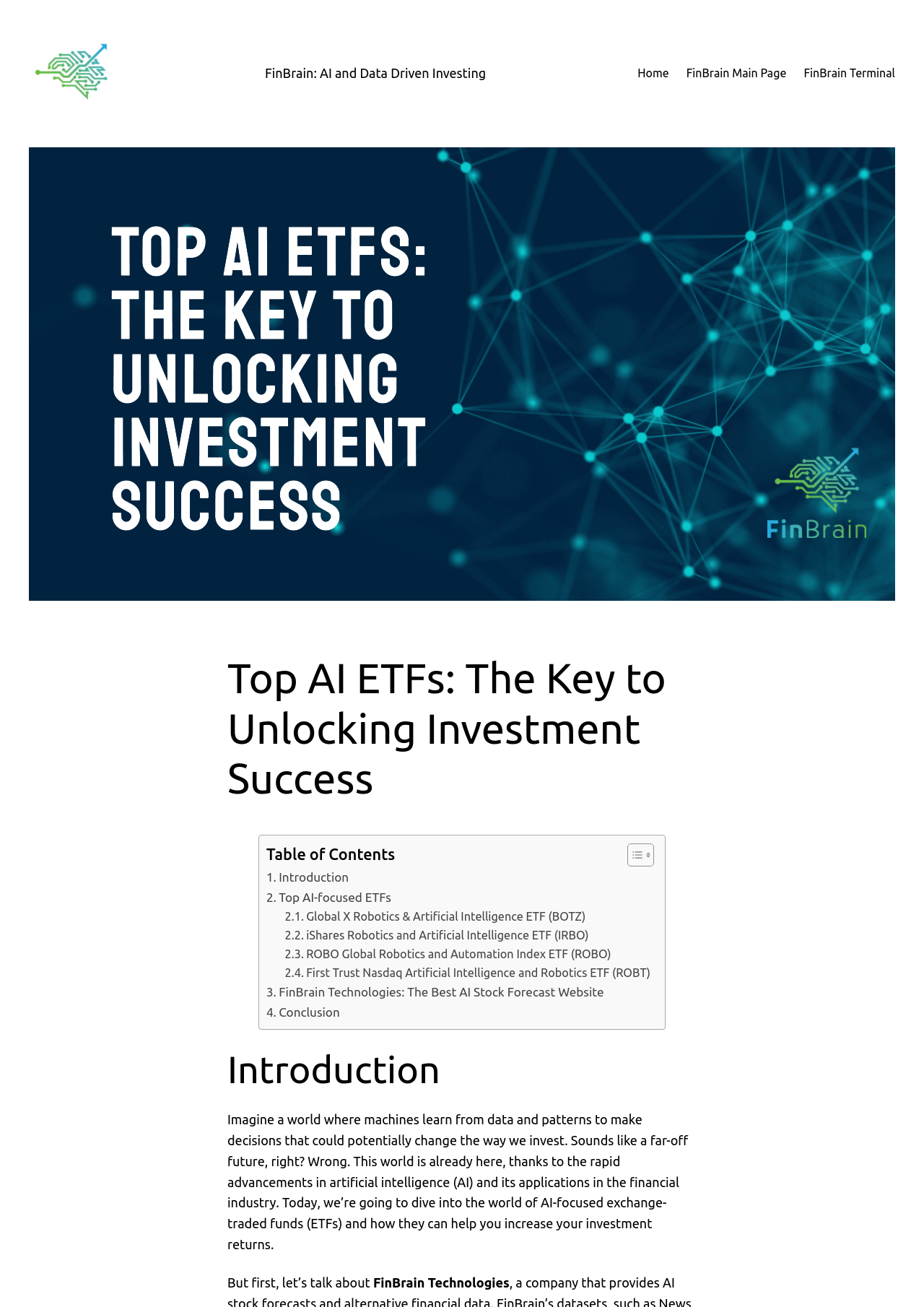What is the purpose of the 'Toggle Table of Content' button?
Please craft a detailed and exhaustive response to the question.

The 'Toggle Table of Content' button is likely used to show or hide the table of contents on the webpage, allowing users to easily navigate the different sections of the article. This button is located near the 'Table of Contents' heading and is accompanied by two images, suggesting its toggle functionality.